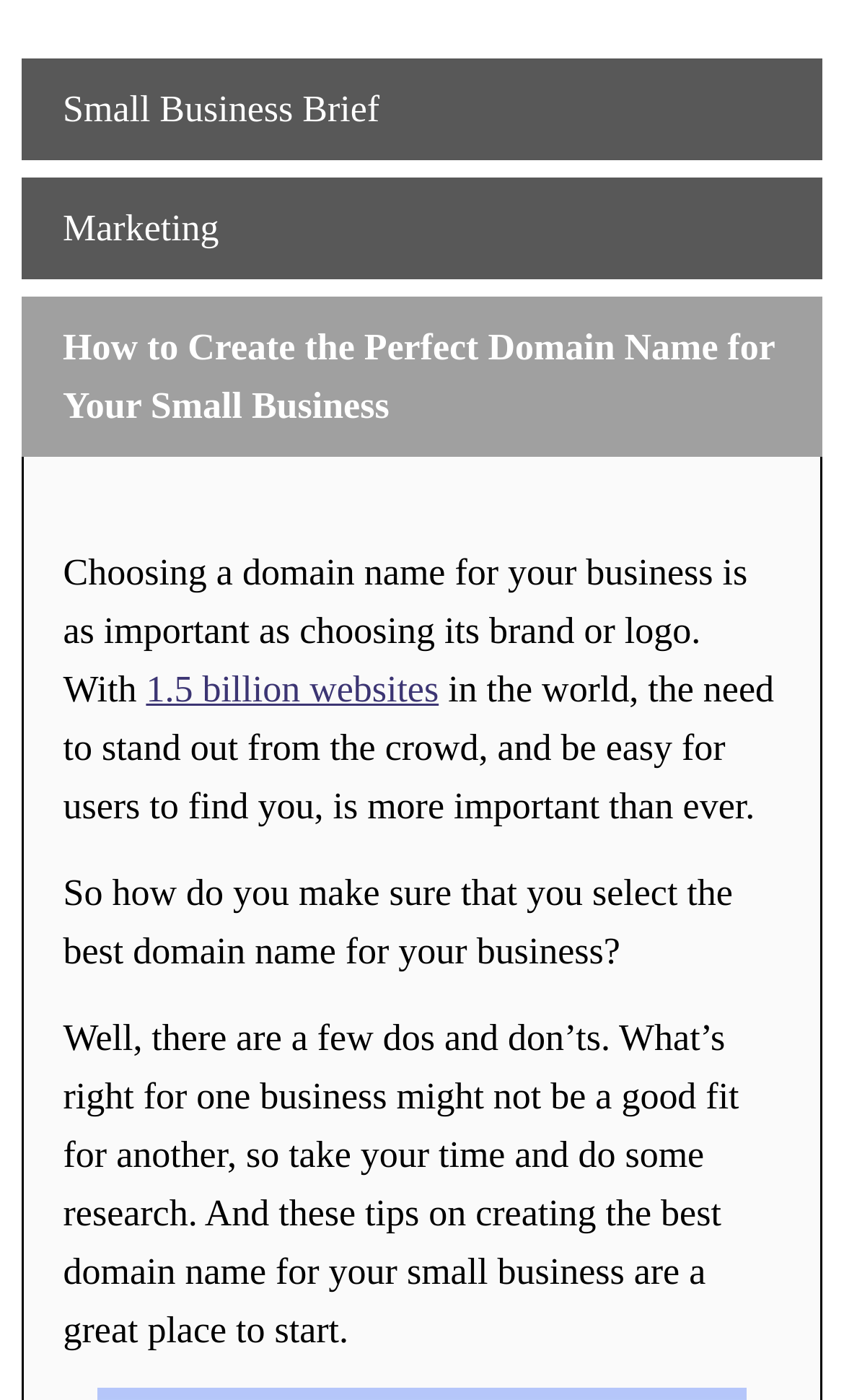Explain the webpage's design and content in an elaborate manner.

The webpage is about creating the perfect domain name for a small business. At the top, there is a header section with three main categories: "Small Business Brief", "Marketing", and the main title "How to Create the Perfect Domain Name for Your Small Business". Each category has a corresponding link below it.

The main title is prominently displayed in the middle of the page, with a heading that reads "How to Create the Perfect Domain Name for Your Small Business". Below this heading, there is a link that mentions "1.5 billion websites", which suggests that the article will provide information on how to stand out in a crowded online space.

The overall layout of the page is organized, with clear headings and concise text. The use of tables and layout rows helps to structure the content in a logical and easy-to-follow manner.